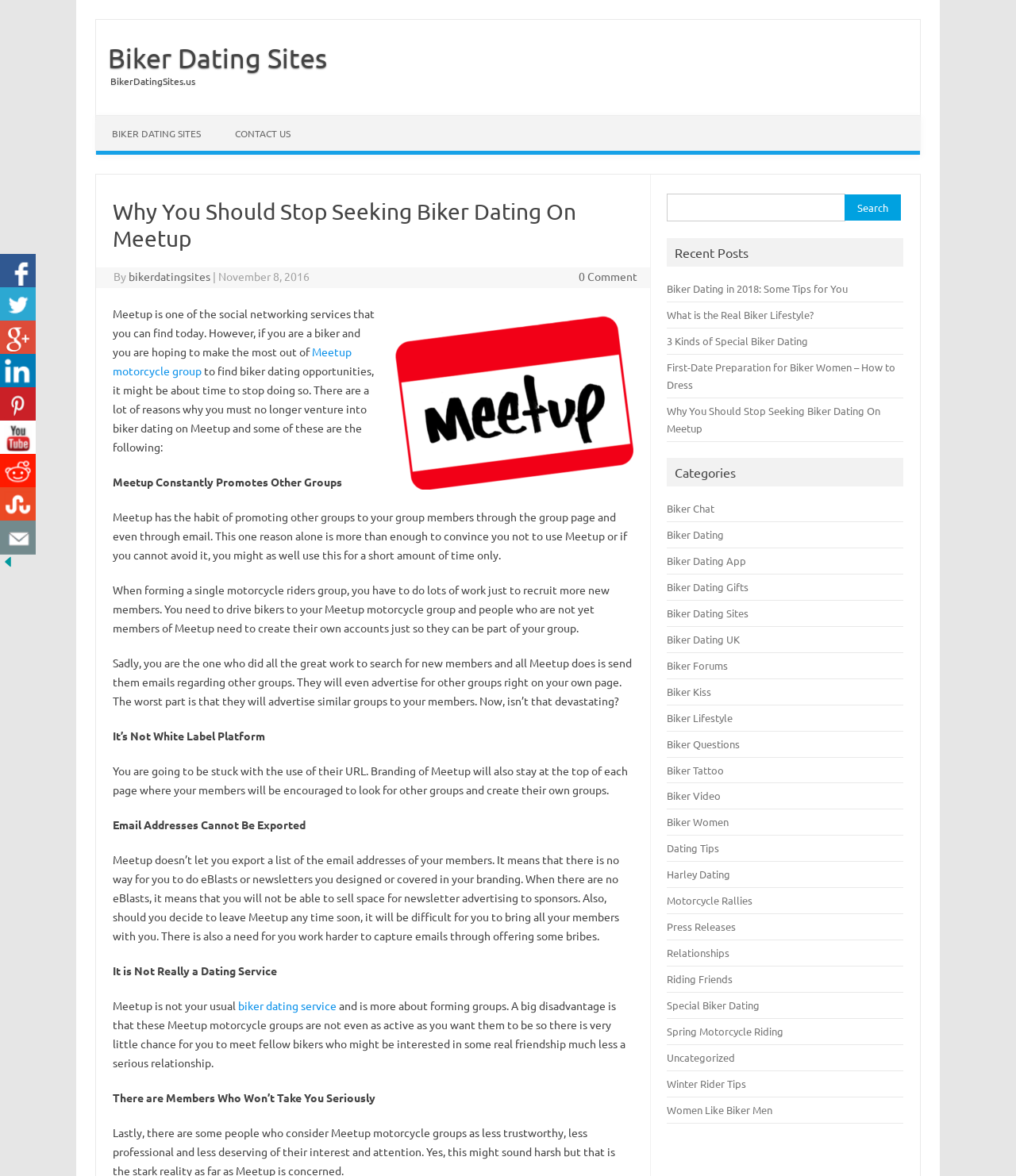How many social media platforms can you share the webpage on?
From the image, provide a succinct answer in one word or a short phrase.

5